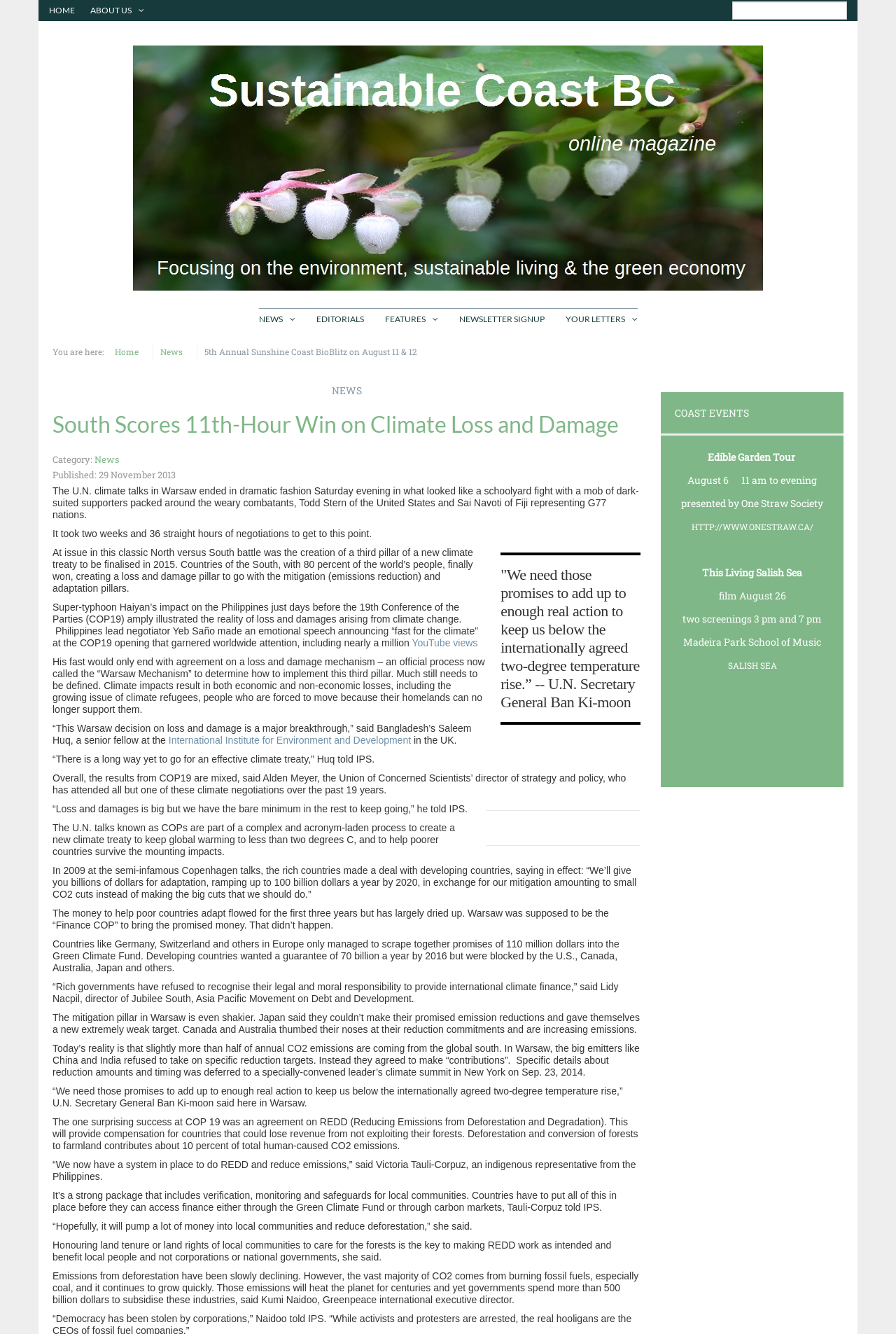What is the date of the specially-convened leader's climate summit mentioned in the article?
Look at the image and provide a detailed response to the question.

I found the answer in the static text element that mentions the date of the summit, which is scheduled to take place in New York.